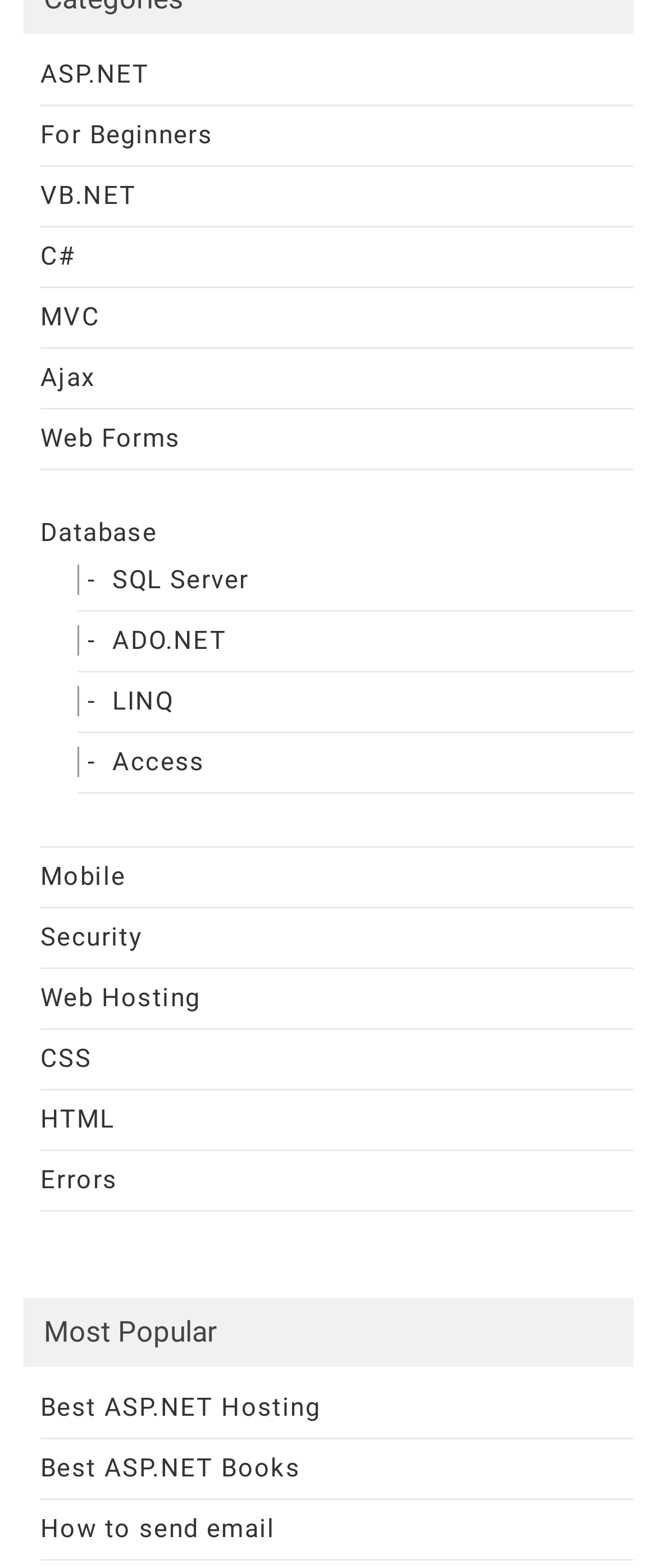Respond to the question below with a single word or phrase:
How many links are there under the 'Most Popular' section?

3